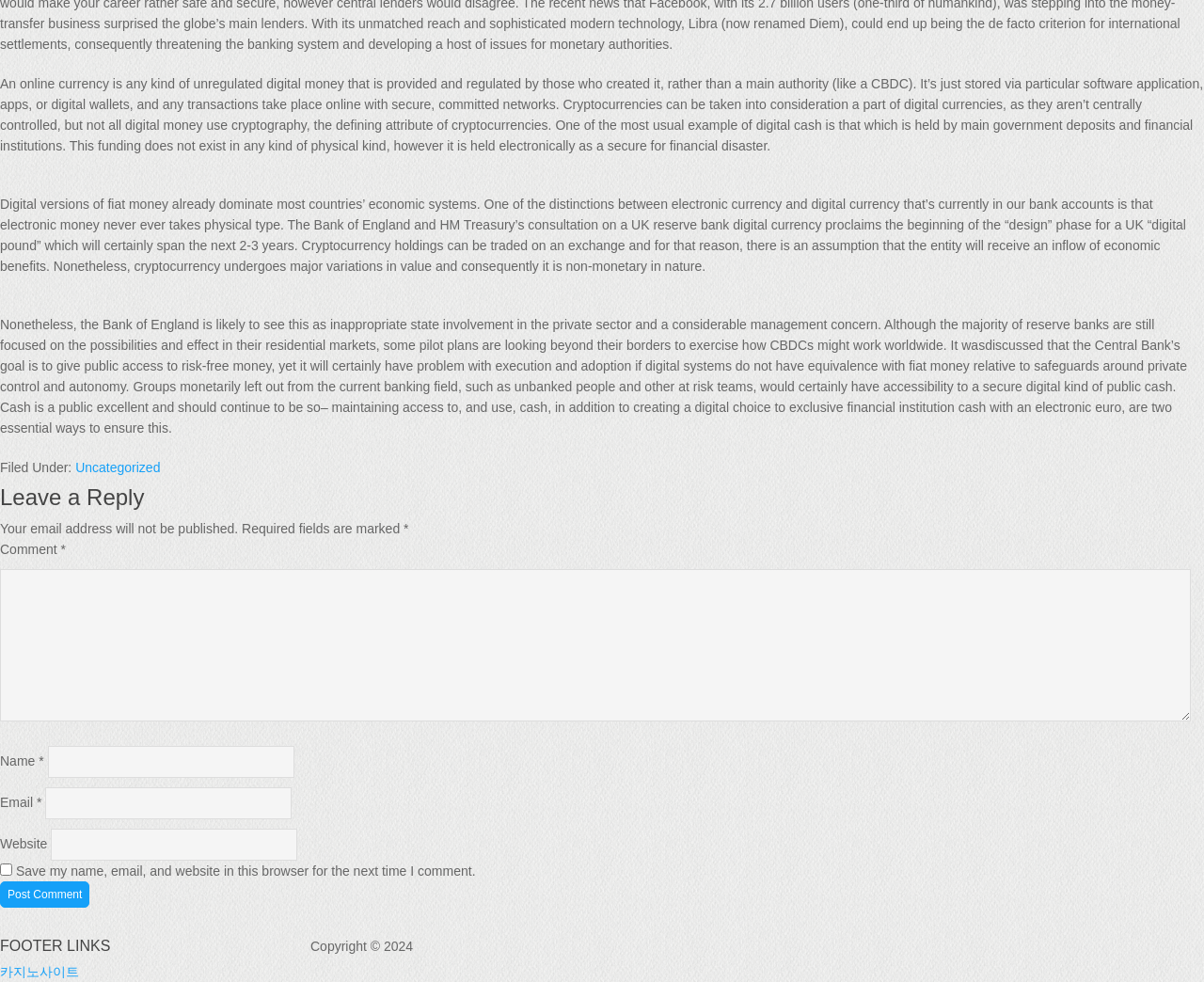Find the bounding box of the web element that fits this description: "parent_node: Email * aria-describedby="email-notes" name="email"".

[0.038, 0.802, 0.242, 0.834]